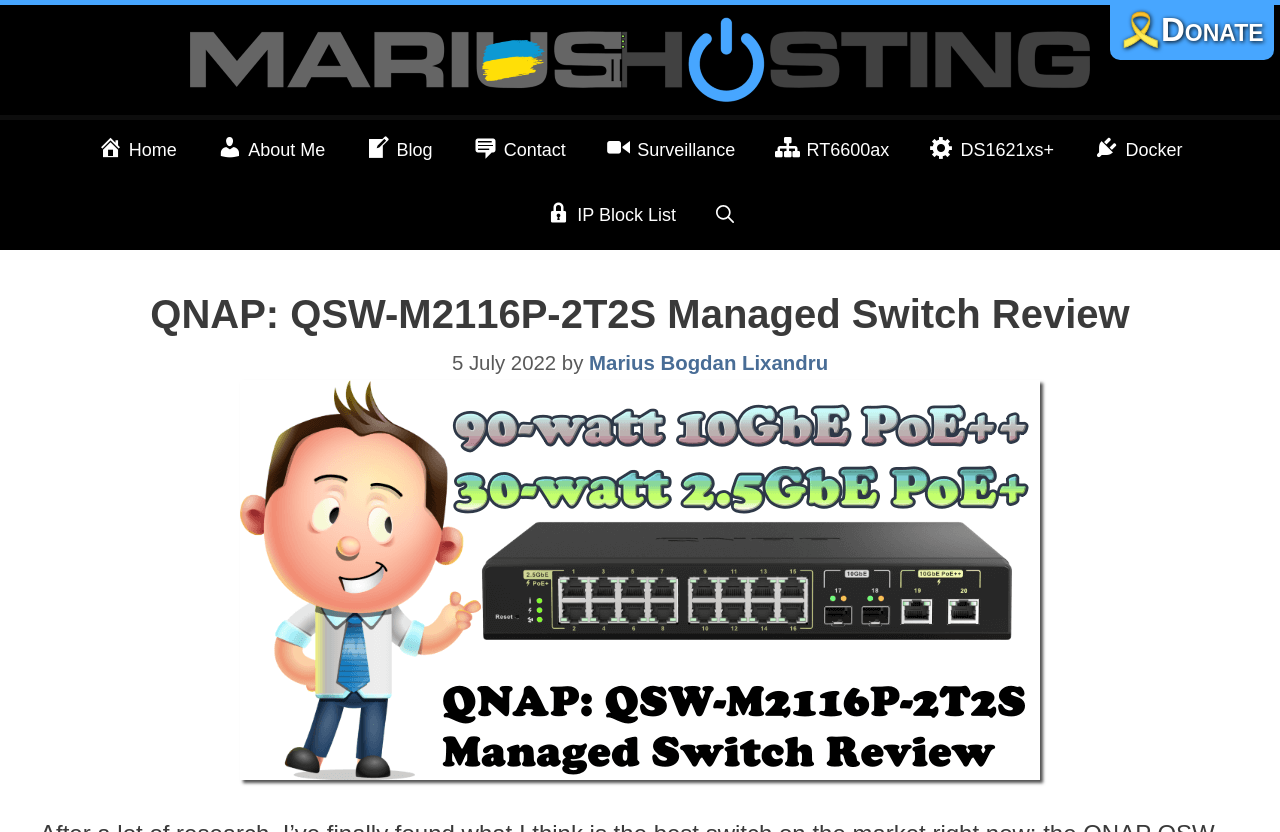Find the bounding box coordinates for the element described here: "About Me".

[0.154, 0.144, 0.27, 0.222]